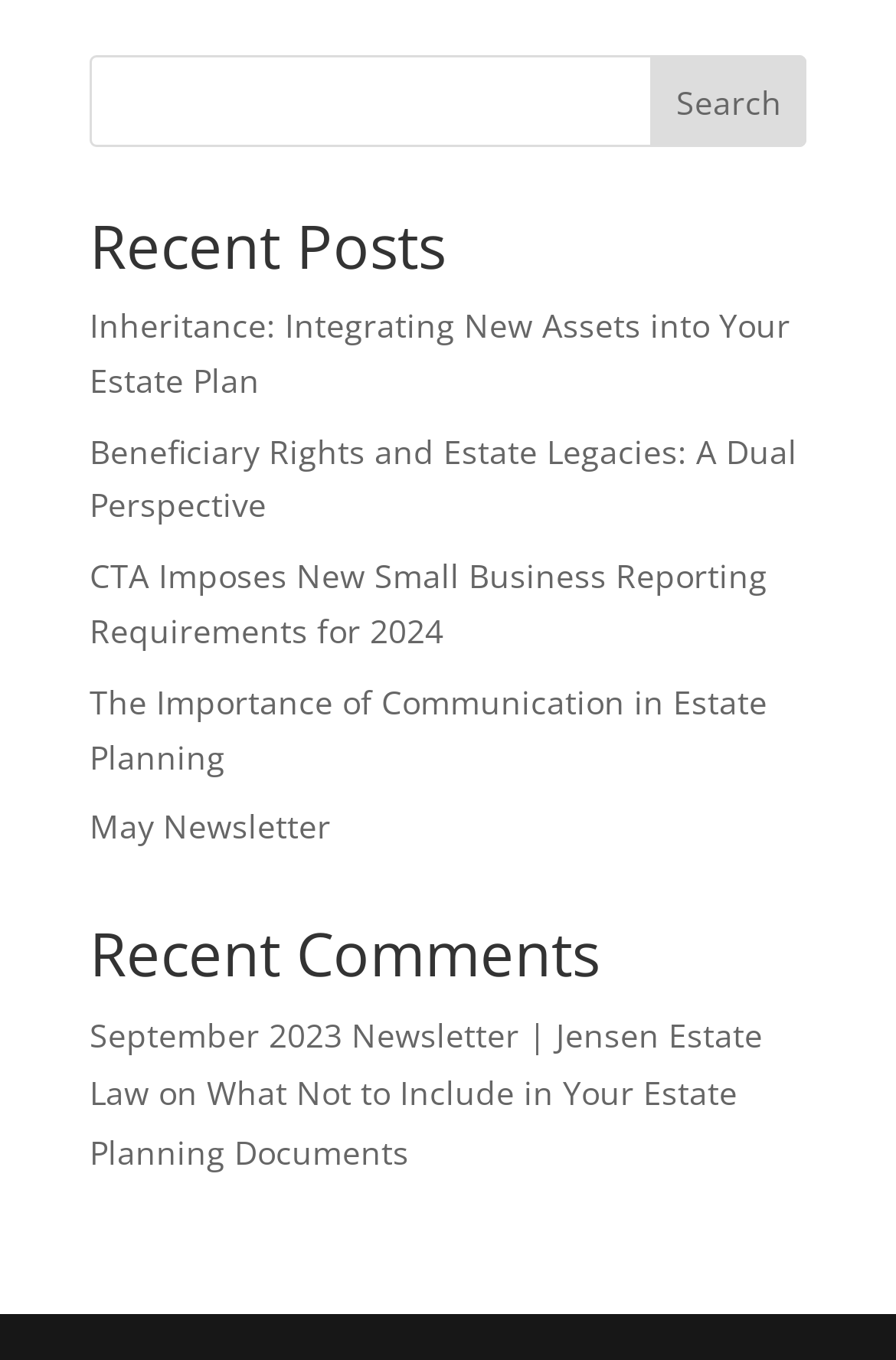Locate the bounding box of the UI element with the following description: "Search".

[0.727, 0.041, 0.9, 0.108]